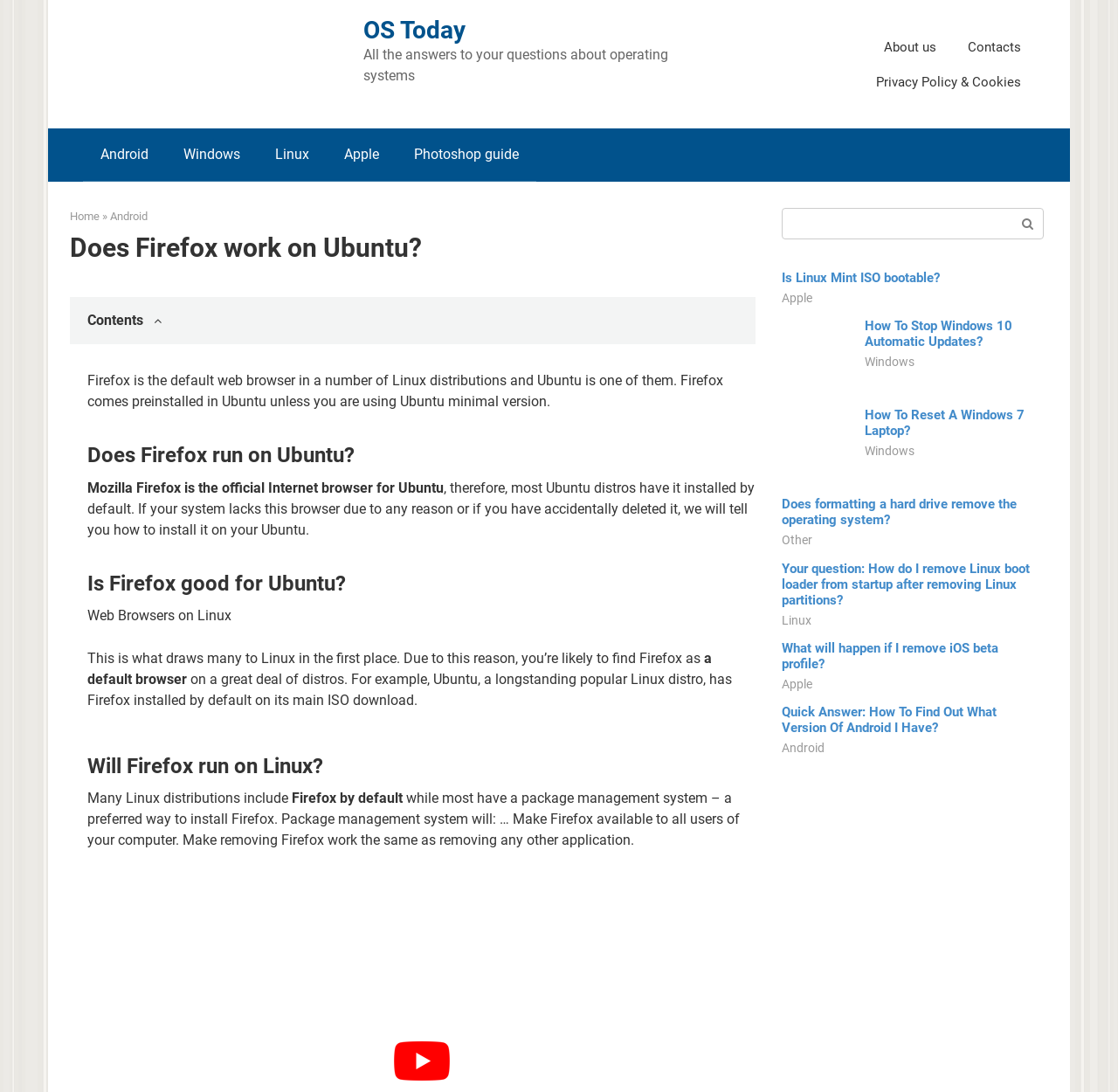Identify the bounding box of the UI component described as: "Privacy Policy & Cookies".

[0.784, 0.068, 0.913, 0.083]